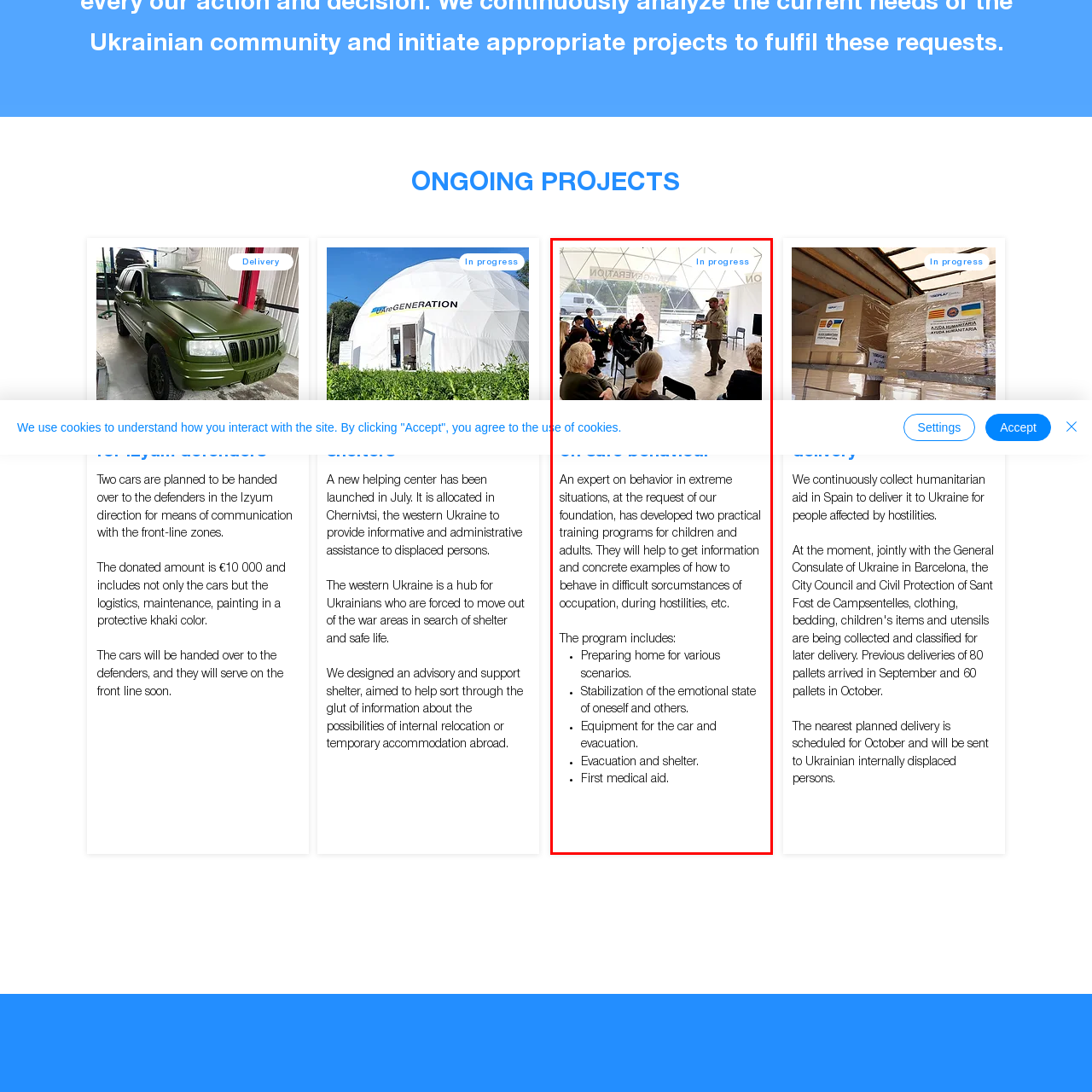What is the goal of the session?
Inspect the image enclosed by the red bounding box and respond with as much detail as possible.

The caption suggests that the session aims to equip participants with knowledge and skills to handle extreme situations, ultimately promoting community readiness and resilience in challenging times.